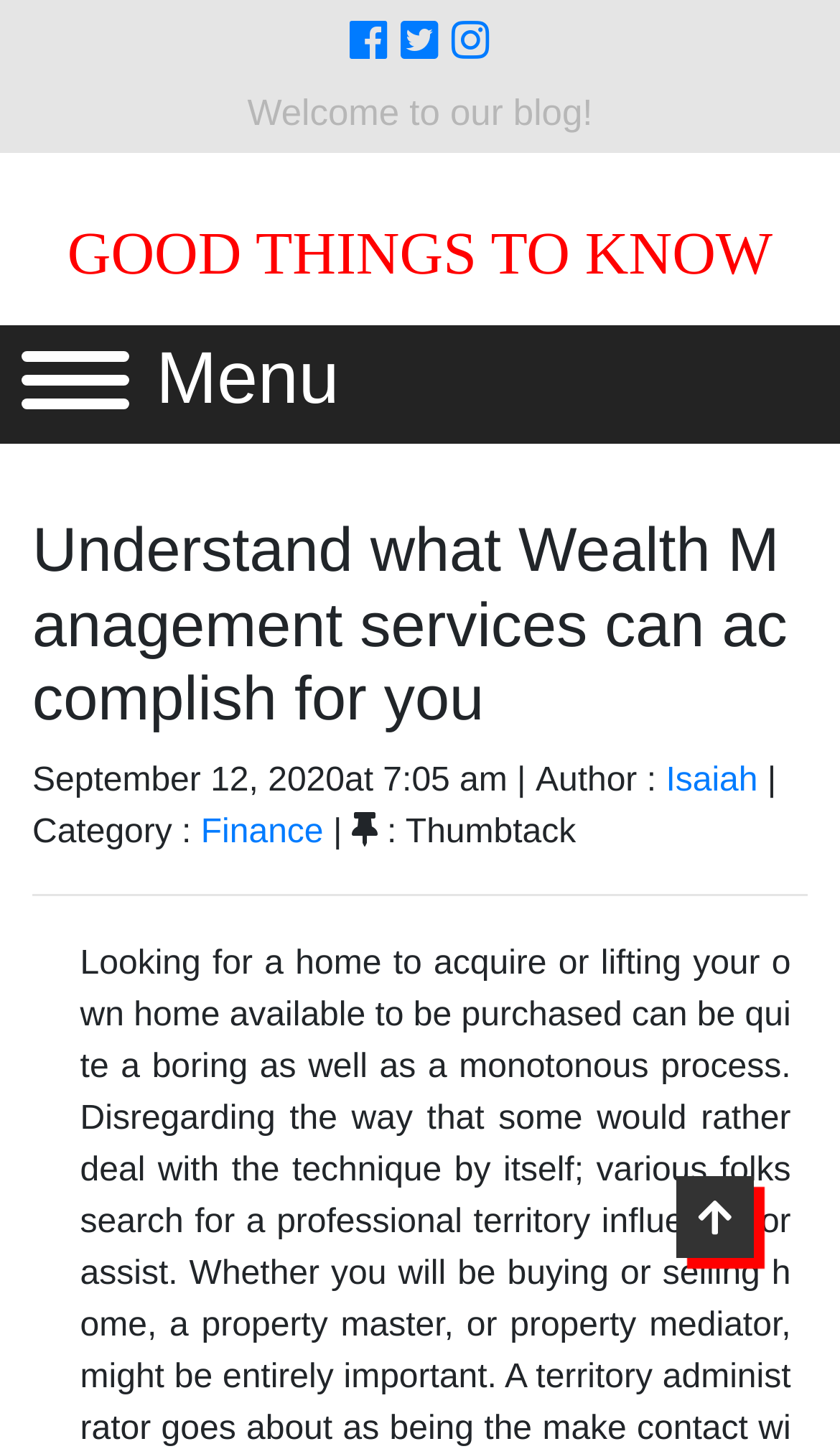Who is the author of the blog post?
Answer the question with a thorough and detailed explanation.

I found the author of the blog post by looking at the text 'Author :' and the link 'Isaiah' that follows it, which indicates that the author of the blog post is Isaiah.